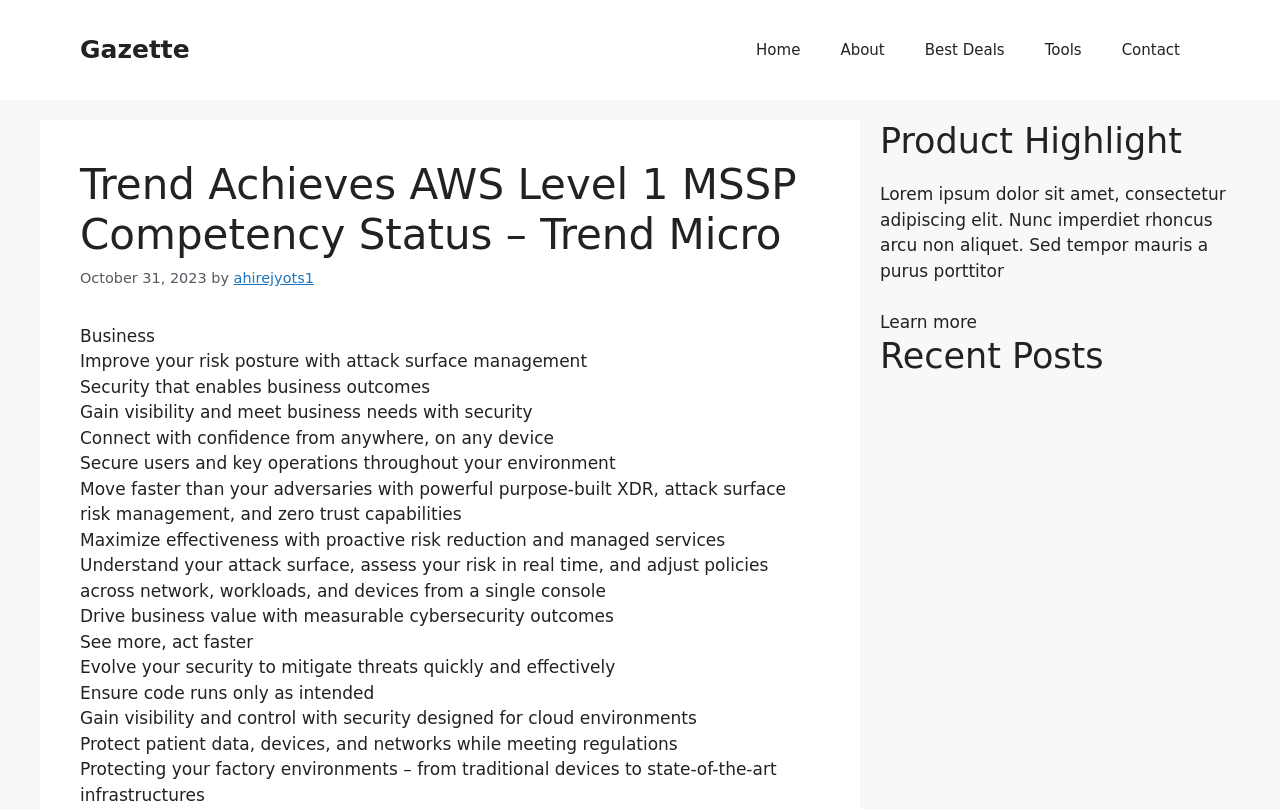What is the title or heading displayed on the webpage?

Trend Achieves AWS Level 1 MSSP Competency Status – Trend Micro